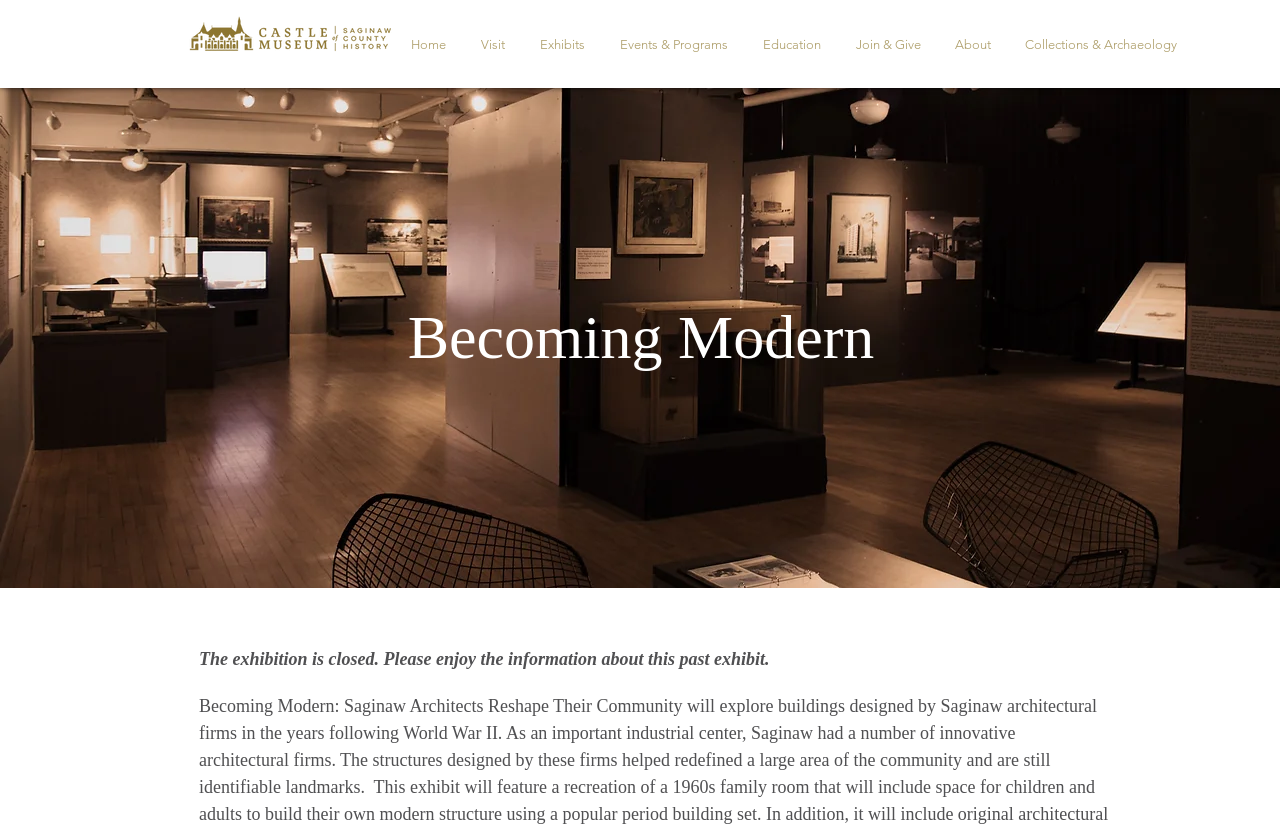What is the theme of the webpage?
Refer to the image and offer an in-depth and detailed answer to the question.

The main heading of the webpage is 'Becoming Modern', which suggests that this is the theme or title of the webpage or exhibition.